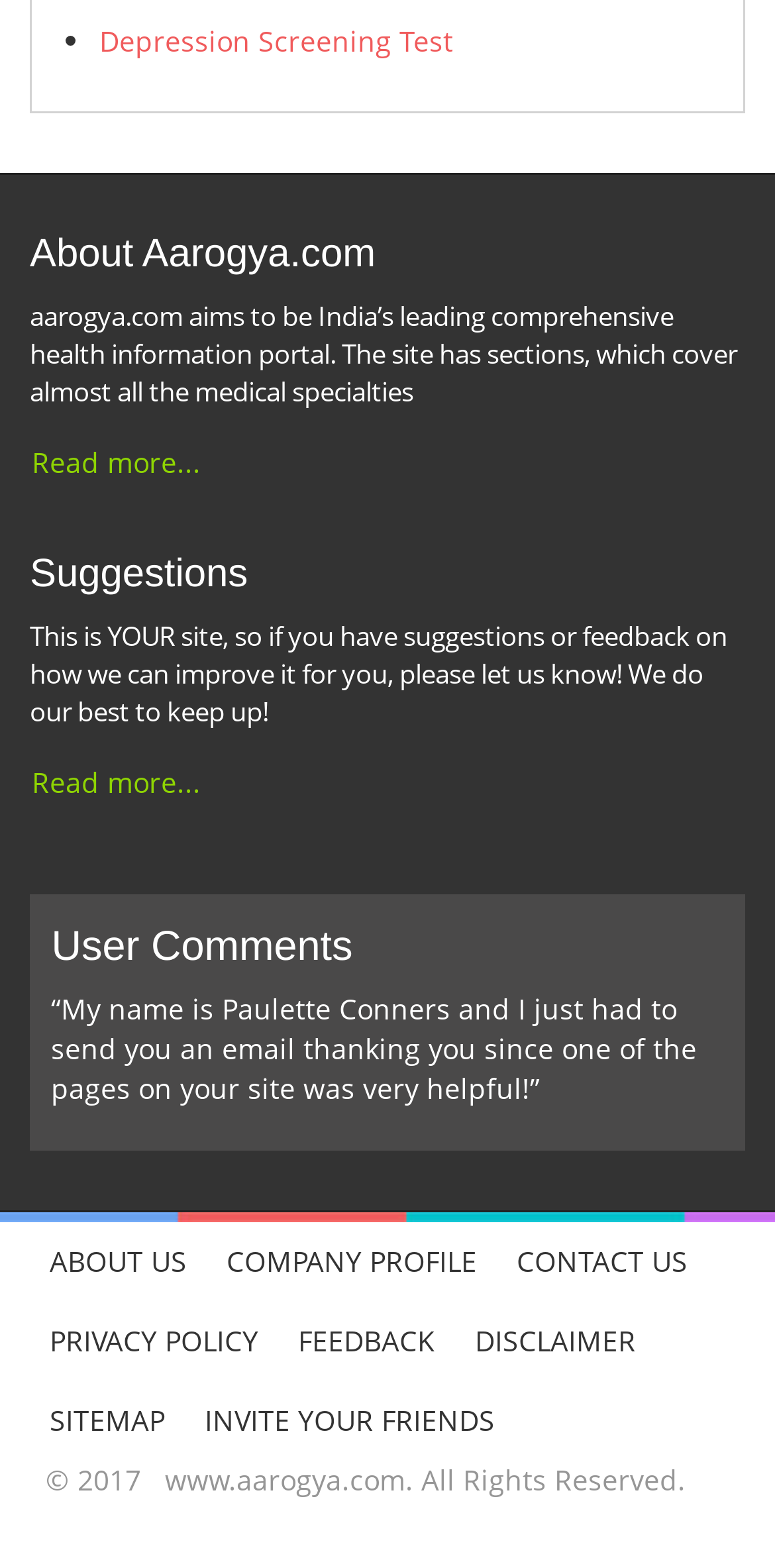Please find the bounding box coordinates of the element that needs to be clicked to perform the following instruction: "View ABOUT US page". The bounding box coordinates should be four float numbers between 0 and 1, represented as [left, top, right, bottom].

[0.038, 0.78, 0.267, 0.831]